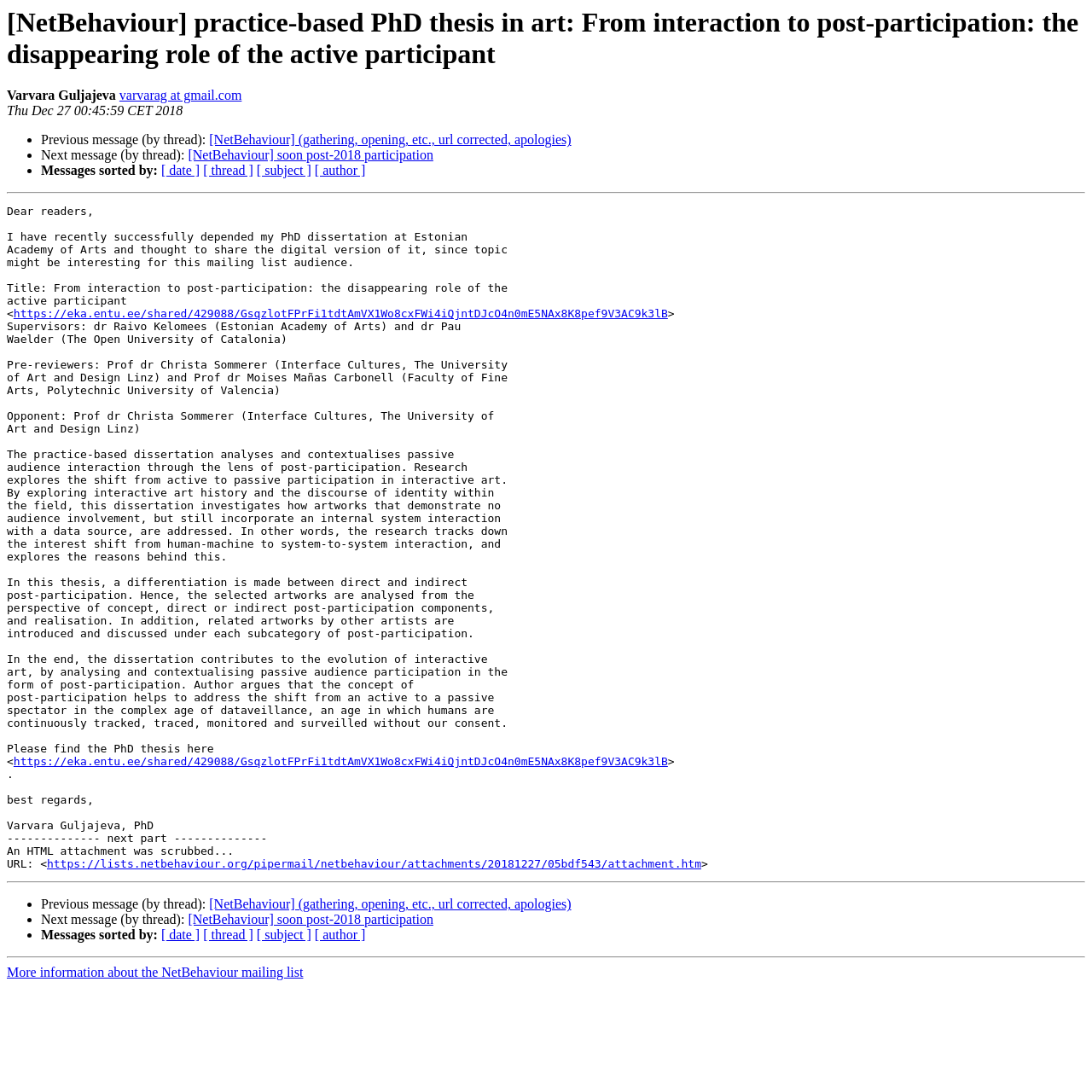What is the author's name?
Please provide a single word or phrase answer based on the image.

Varvara Guljajeva